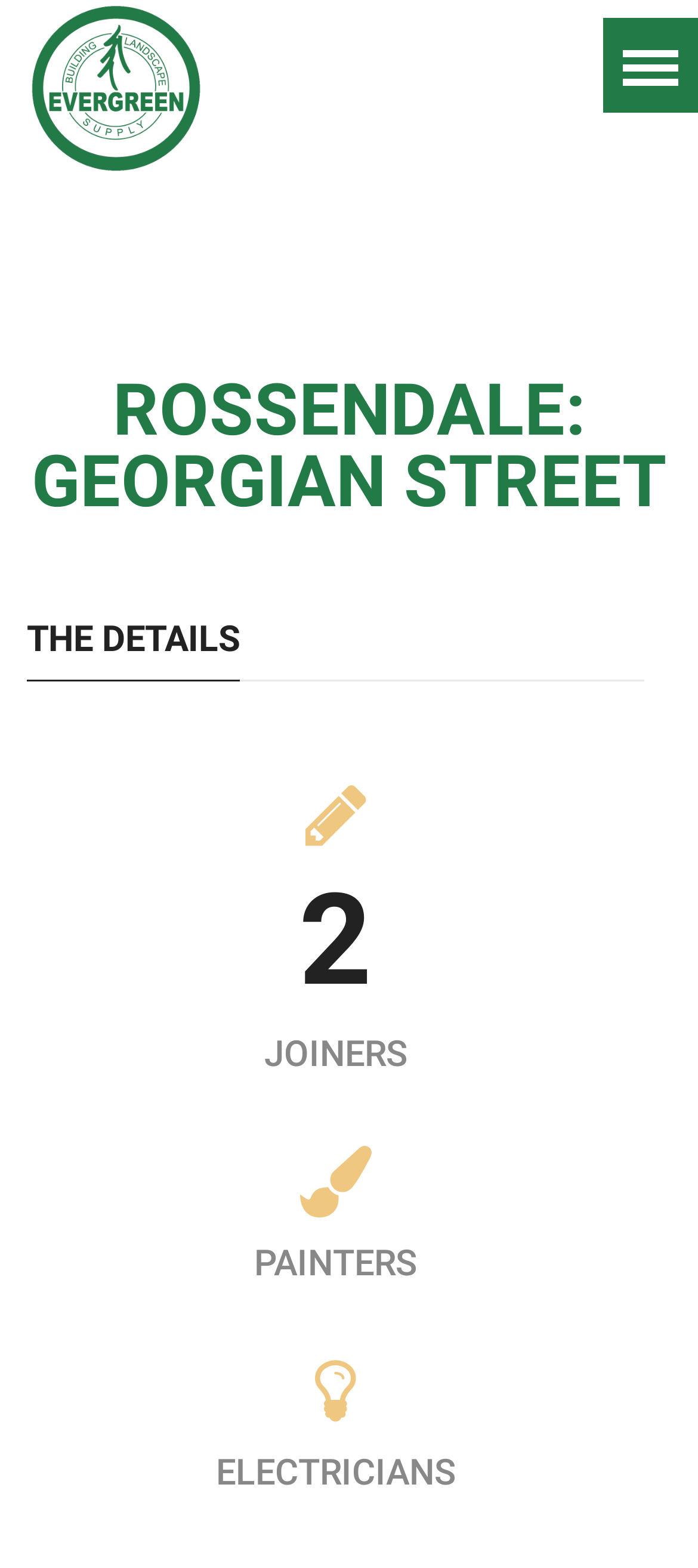Give a concise answer using one word or a phrase to the following question:
What is the location?

Rossendale: Georgian Street